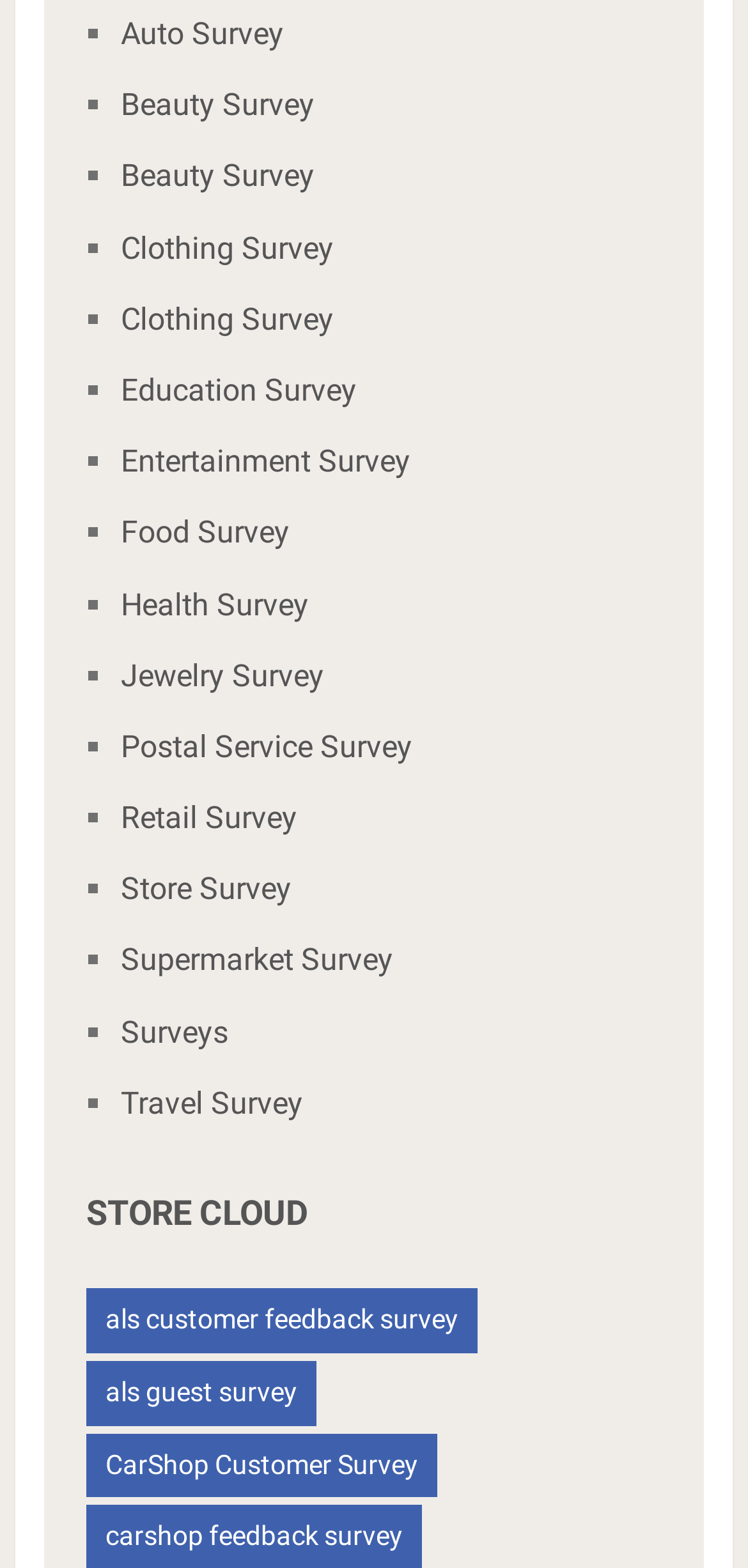Identify the bounding box coordinates of the clickable region required to complete the instruction: "Go to the Beauty Survey". The coordinates should be given as four float numbers within the range of 0 and 1, i.e., [left, top, right, bottom].

[0.161, 0.055, 0.42, 0.078]